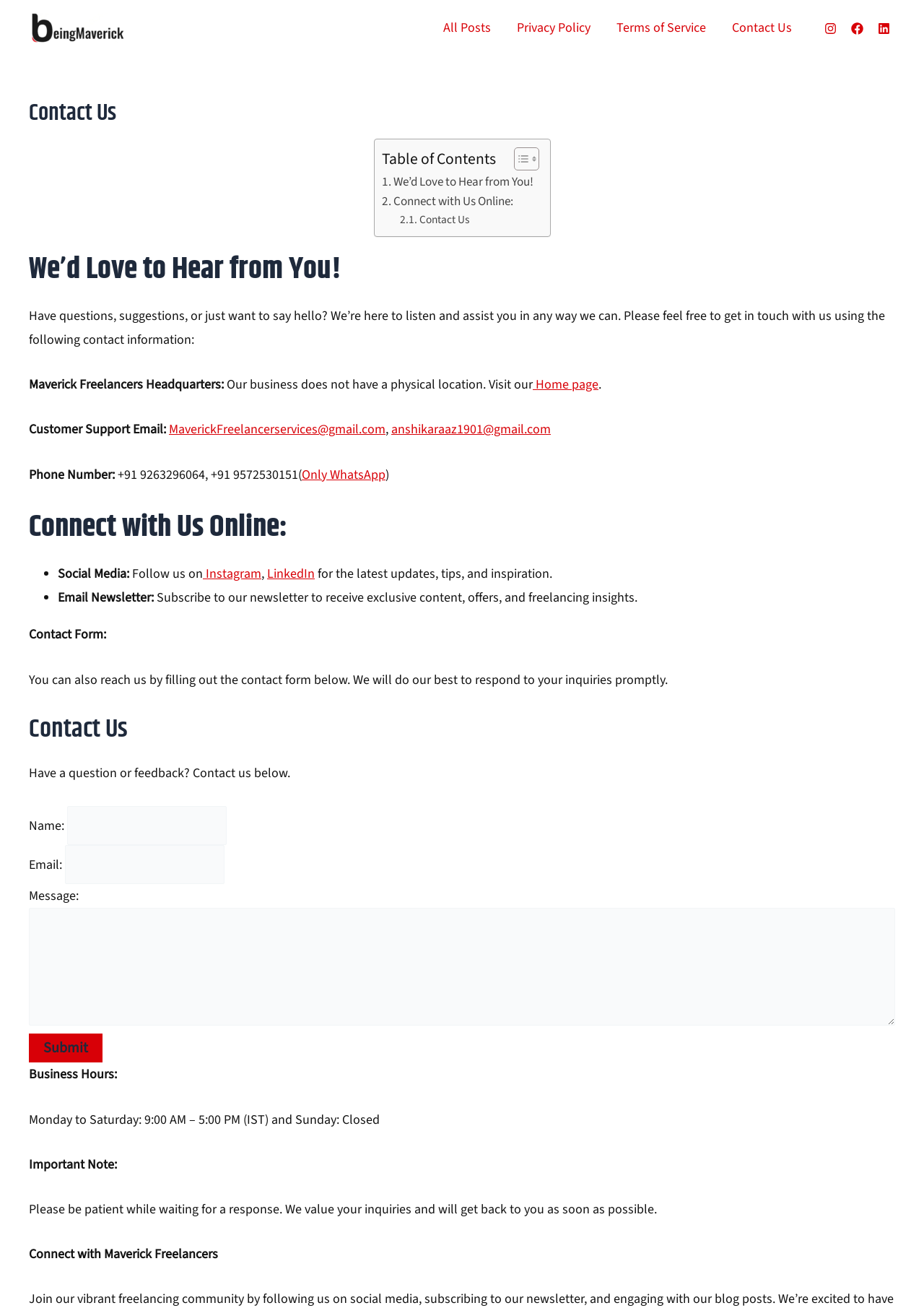Give an extensive and precise description of the webpage.

This webpage is the "Contact Us" page of Maverick Freelancers. At the top, there is a navigation menu with links to "All Posts", "Privacy Policy", "Terms of Service", and "Contact Us". Below the navigation menu, there are social media links to Instagram, Facebook, and LinkedIn, each accompanied by an image.

The main content of the page is divided into sections. The first section has a heading "We'd Love to Hear from You!" and a paragraph of text explaining that the company is available to listen and assist with any questions or concerns. Below this, there is a section with the company's contact information, including a headquarters address, customer support email, and phone number.

The next section is headed "Connect with Us Online:" and lists the company's social media profiles, including Instagram and LinkedIn. There is also a section for subscribing to the company's email newsletter.

The main contact form is located below, with fields for name, email, and message. There is a "Submit" button to send the form. Below the contact form, there is a section with the company's business hours and a note asking users to be patient while waiting for a response.

Throughout the page, there are several headings and subheadings that break up the content and make it easier to read. The overall layout is organized and easy to navigate.